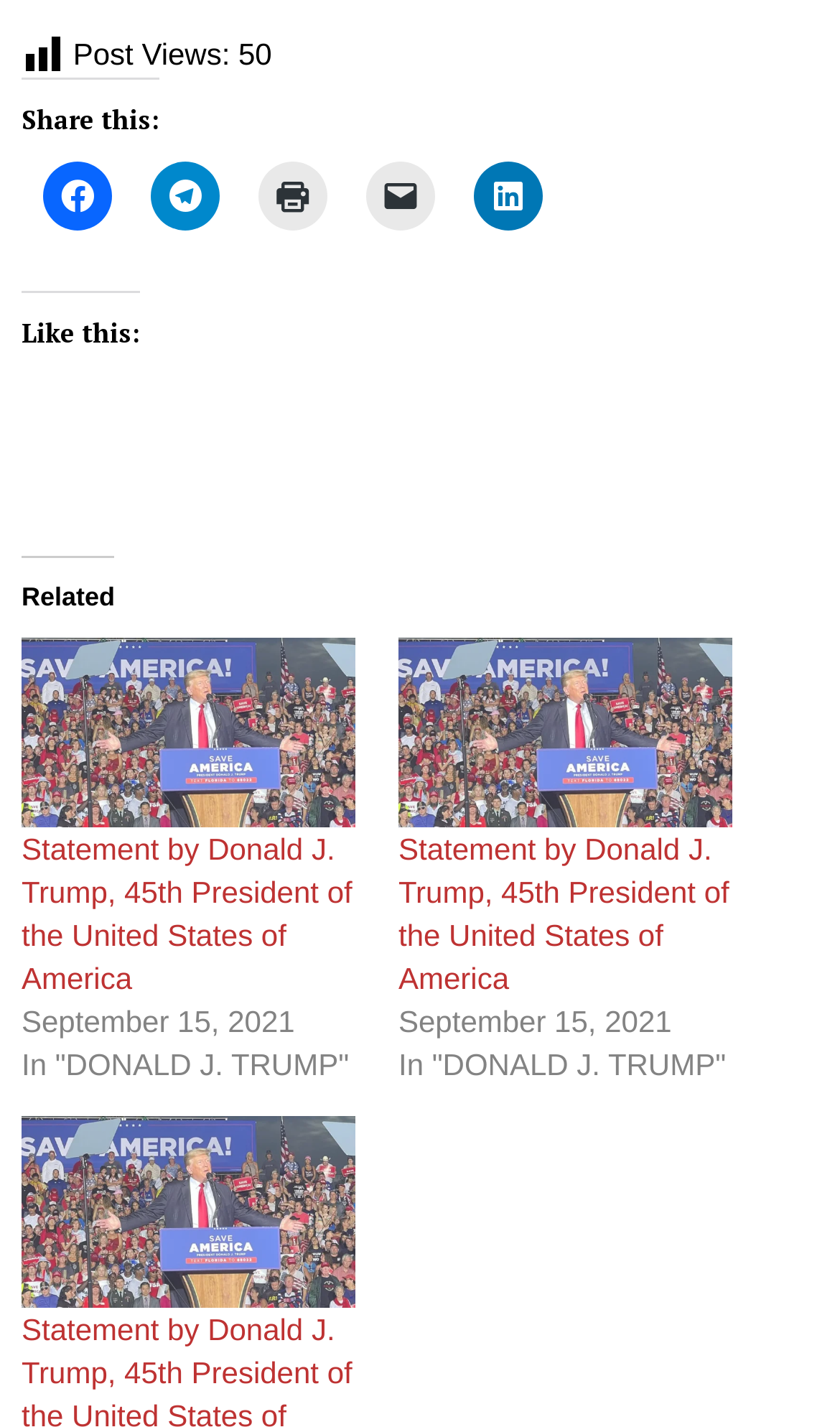Find the bounding box coordinates of the element to click in order to complete this instruction: "Share on Facebook". The bounding box coordinates must be four float numbers between 0 and 1, denoted as [left, top, right, bottom].

[0.051, 0.113, 0.133, 0.162]